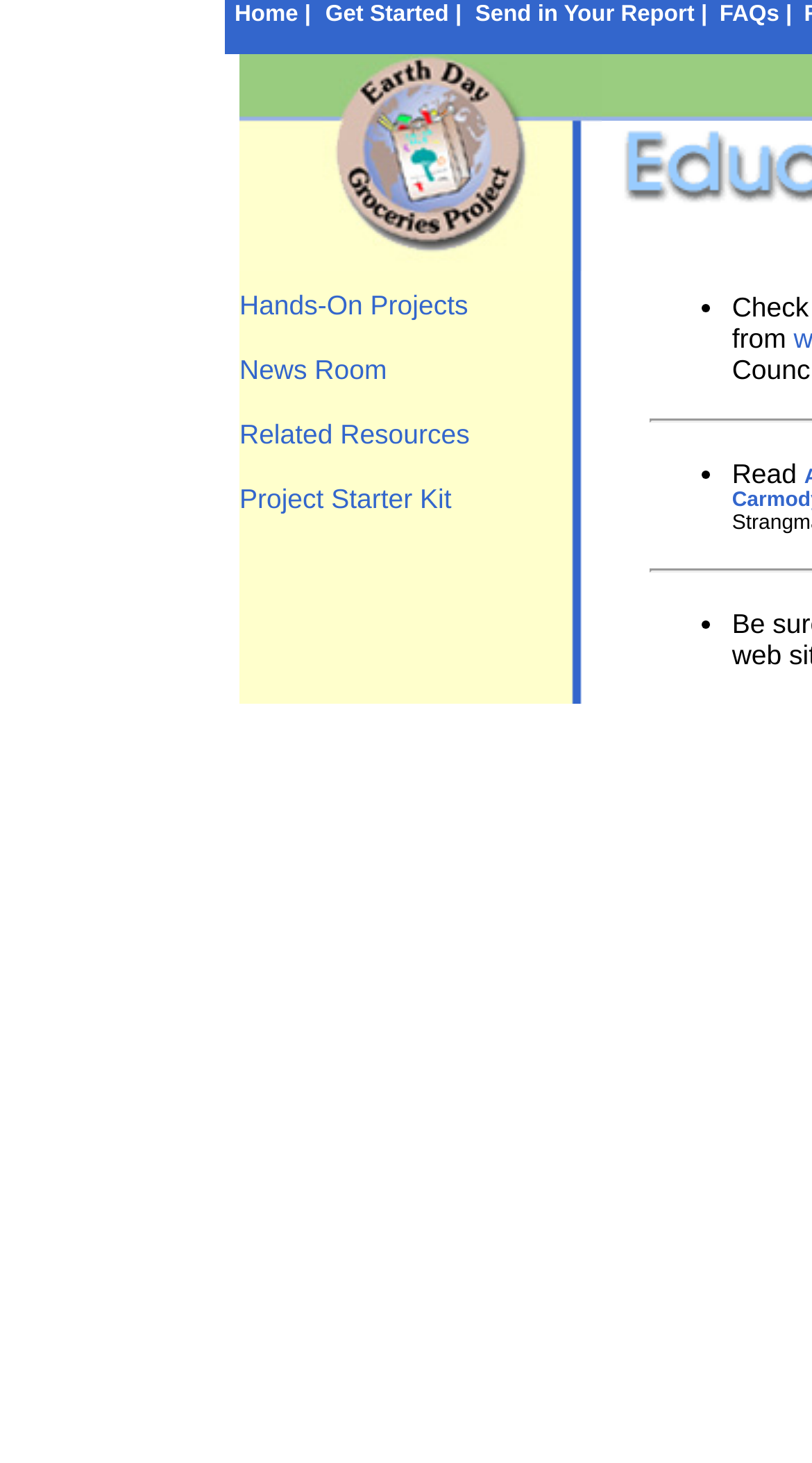Please find the bounding box coordinates of the element's region to be clicked to carry out this instruction: "View Project Starter Kit".

[0.295, 0.33, 0.556, 0.352]